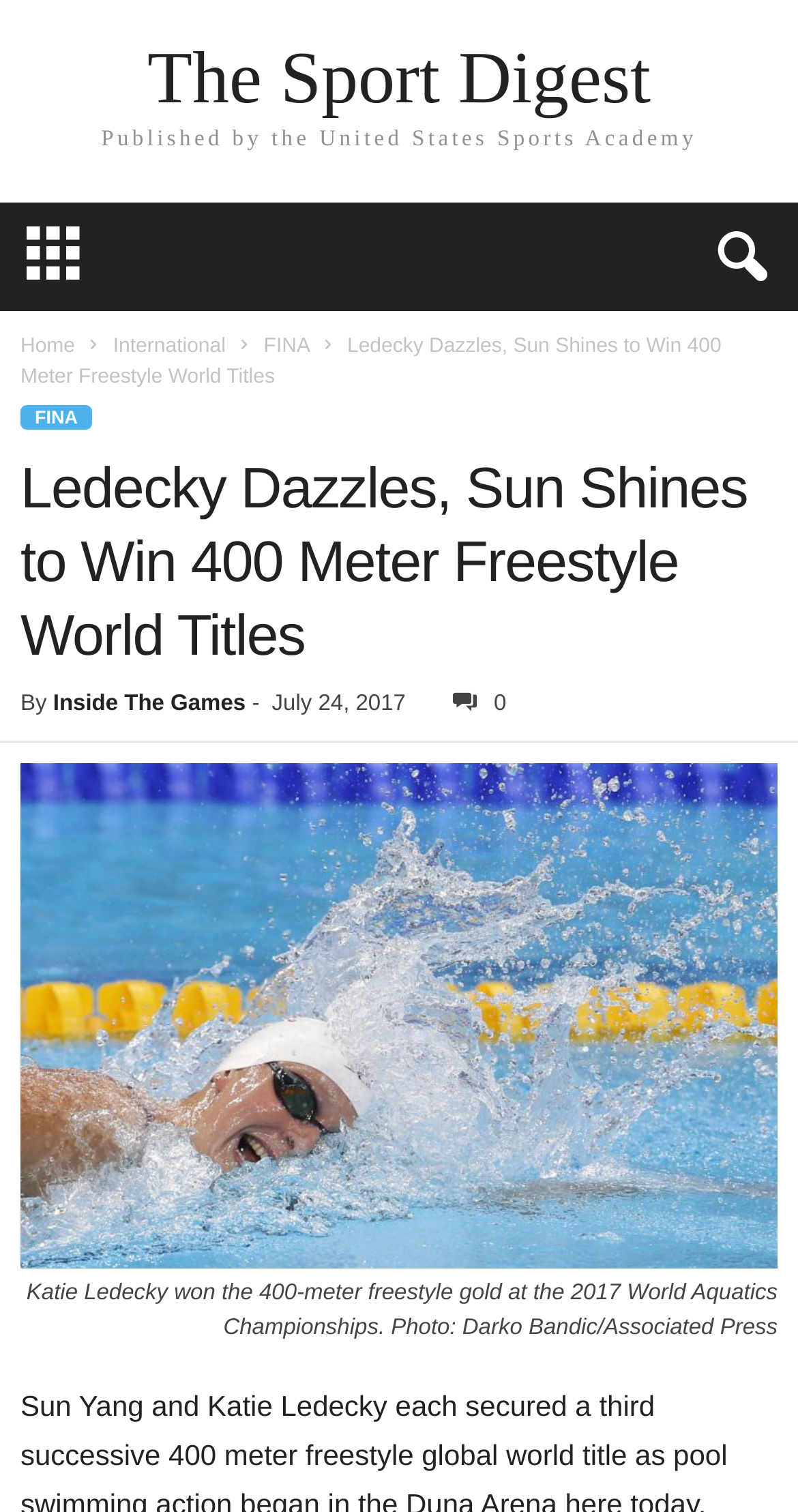Using the provided element description, identify the bounding box coordinates as (top-left x, top-left y, bottom-right x, bottom-right y). Ensure all values are between 0 and 1. Description: BYU Library - Special Collections

None